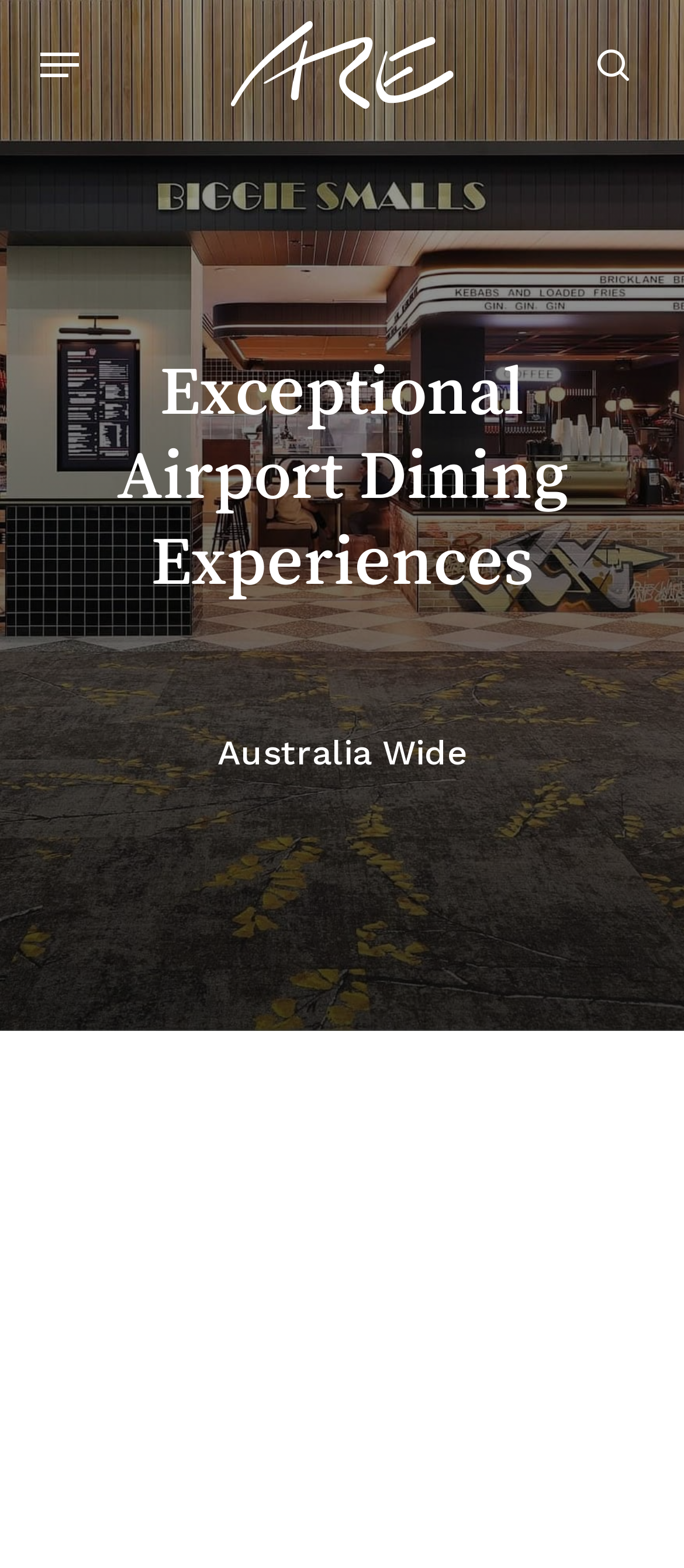Analyze the image and answer the question with as much detail as possible: 
What is the purpose of the search box?

The search box is located at the top of the webpage, and it allows users to search for specific airport dining options. This suggests that the website provides a range of dining options for airport travelers, and the search function enables users to quickly find what they're looking for.